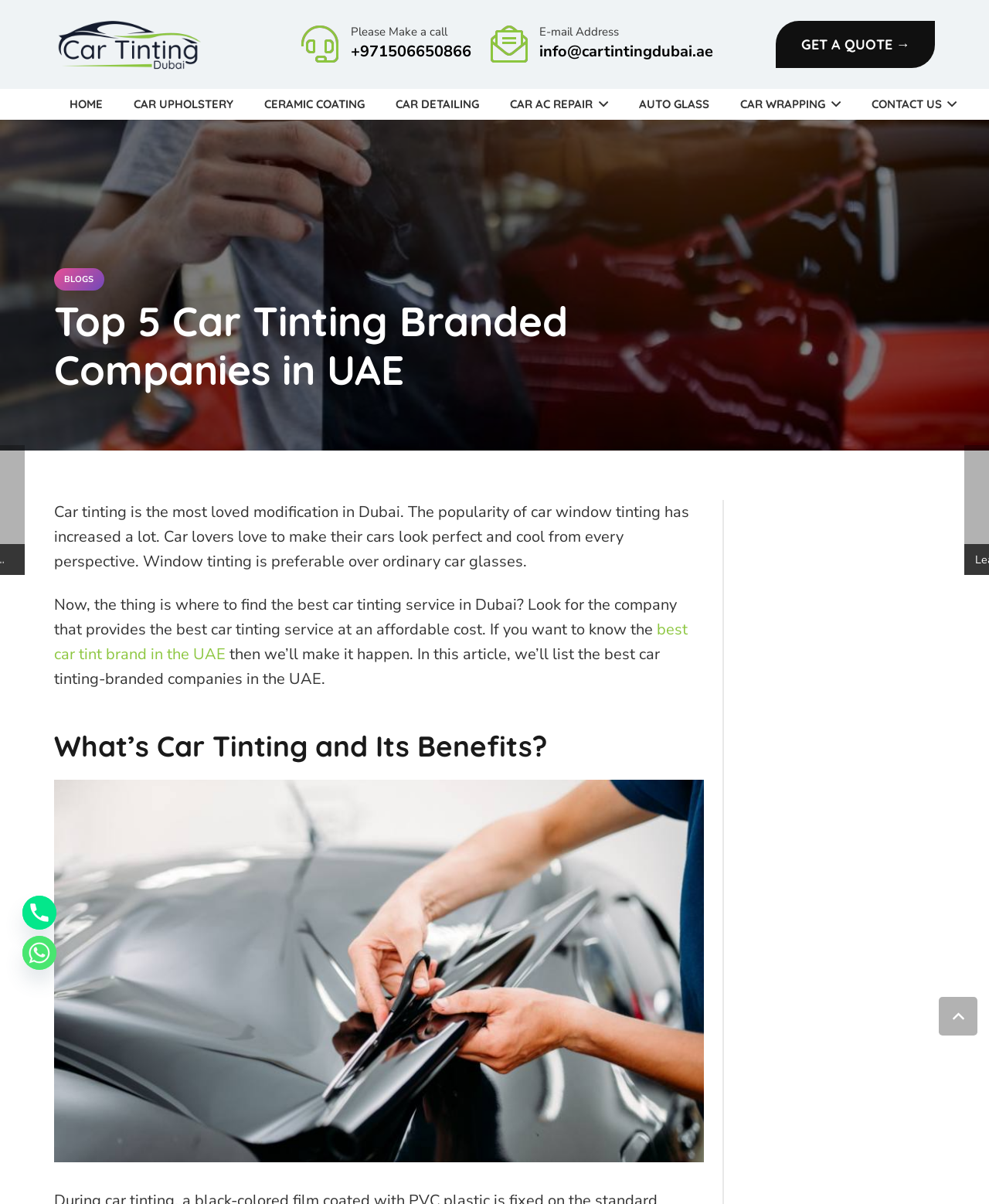What is the purpose of car window tinting?
Use the information from the screenshot to give a comprehensive response to the question.

According to the text on the webpage, 'Car lovers love to make their cars look perfect and cool from every perspective. Window tinting is preferable over ordinary car glasses.' This suggests that the purpose of car window tinting is to enhance the appearance of the car.